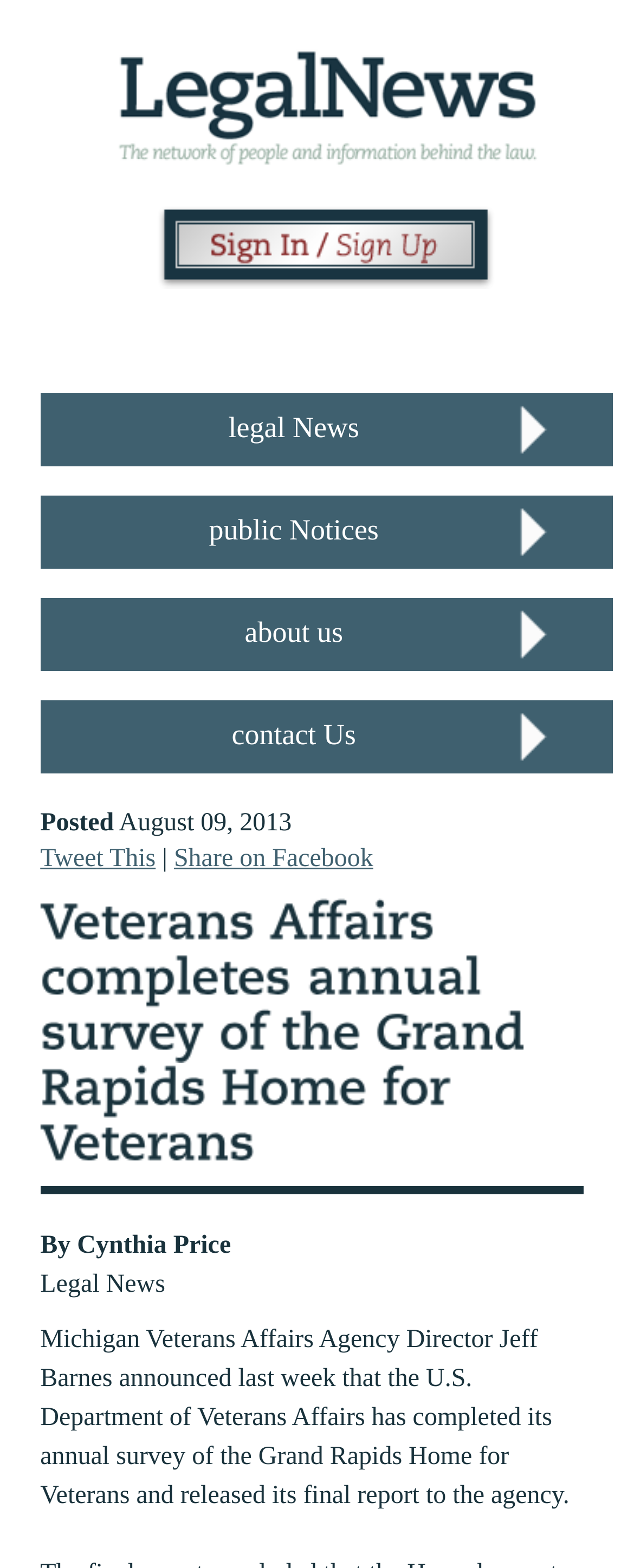Please give a succinct answer to the question in one word or phrase:
How many images are there in the navigation menu?

4